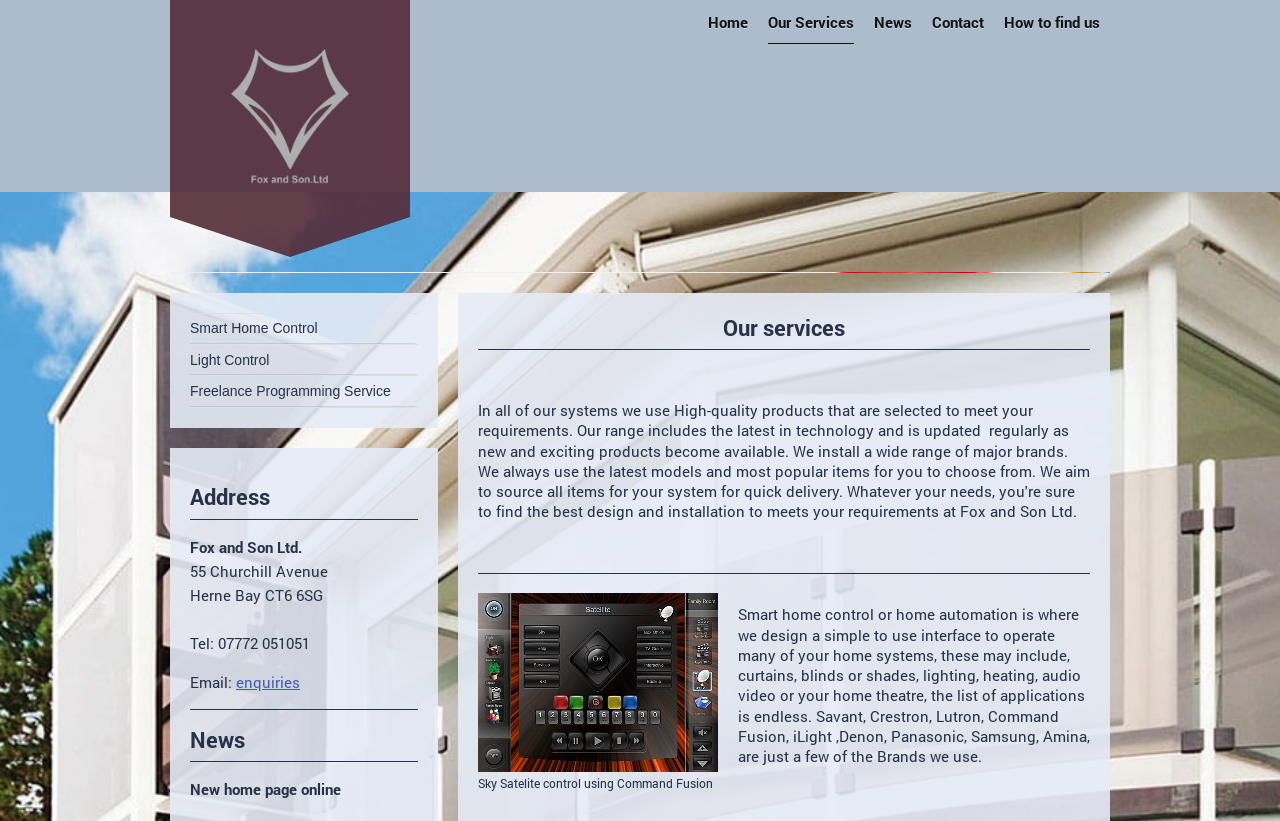What is the address of the company?
Answer the question with a single word or phrase by looking at the picture.

55 Churchill Avenue